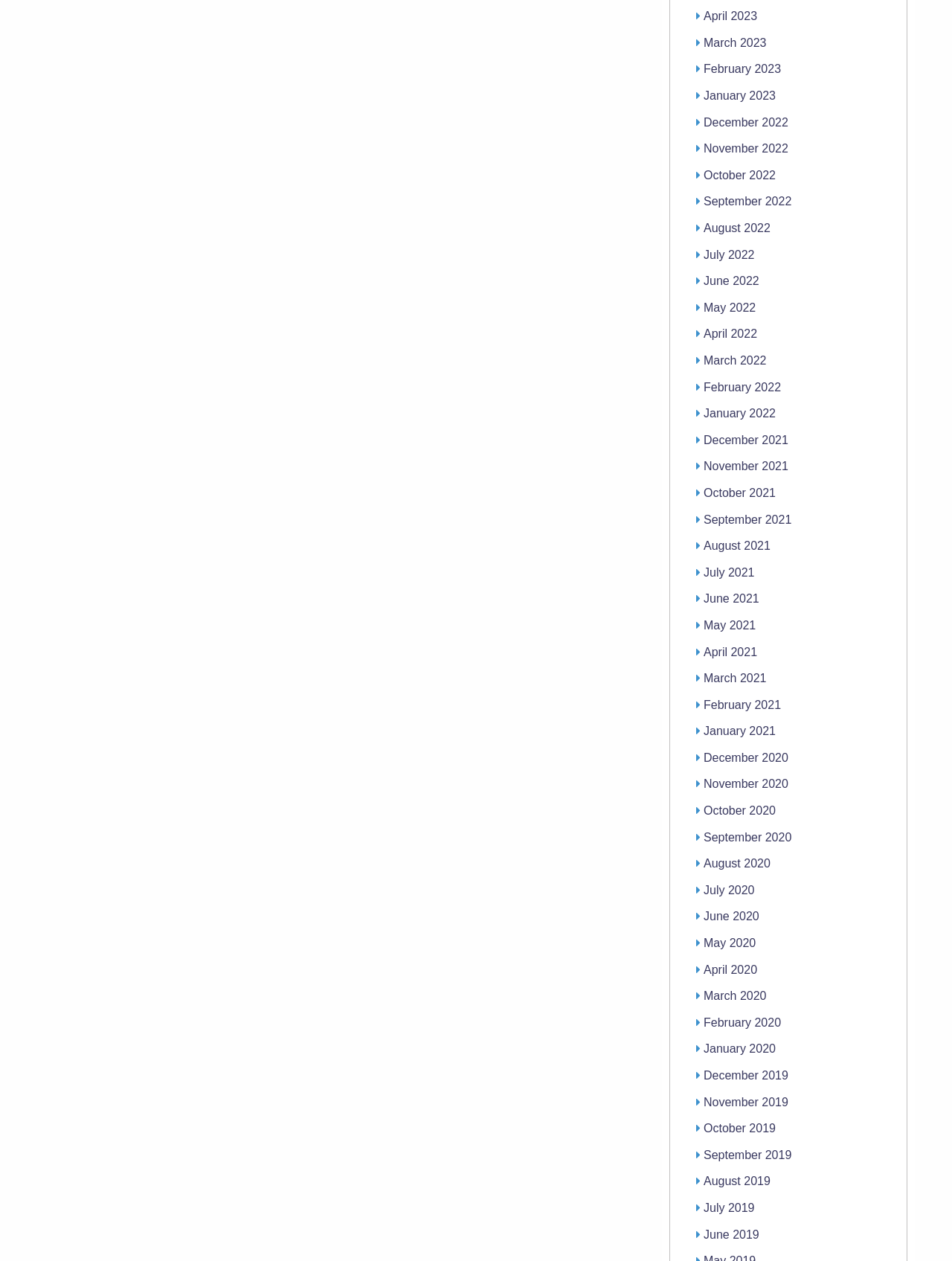Please specify the bounding box coordinates in the format (top-left x, top-left y, bottom-right x, bottom-right y), with values ranging from 0 to 1. Identify the bounding box for the UI component described as follows: January 2020

[0.739, 0.827, 0.815, 0.837]